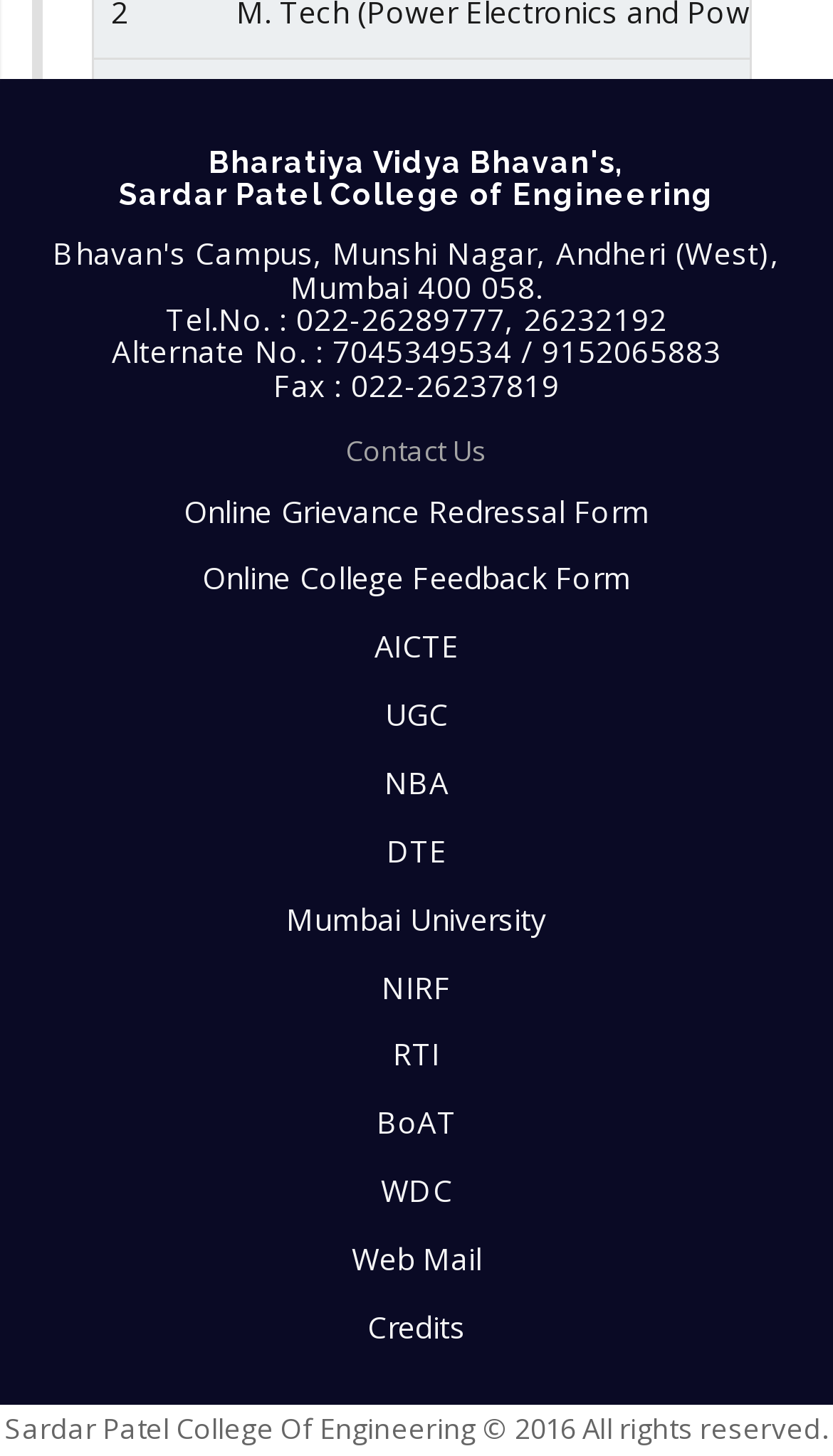Please locate the bounding box coordinates of the element that needs to be clicked to achieve the following instruction: "check Mumbai University". The coordinates should be four float numbers between 0 and 1, i.e., [left, top, right, bottom].

[0.038, 0.608, 0.962, 0.655]